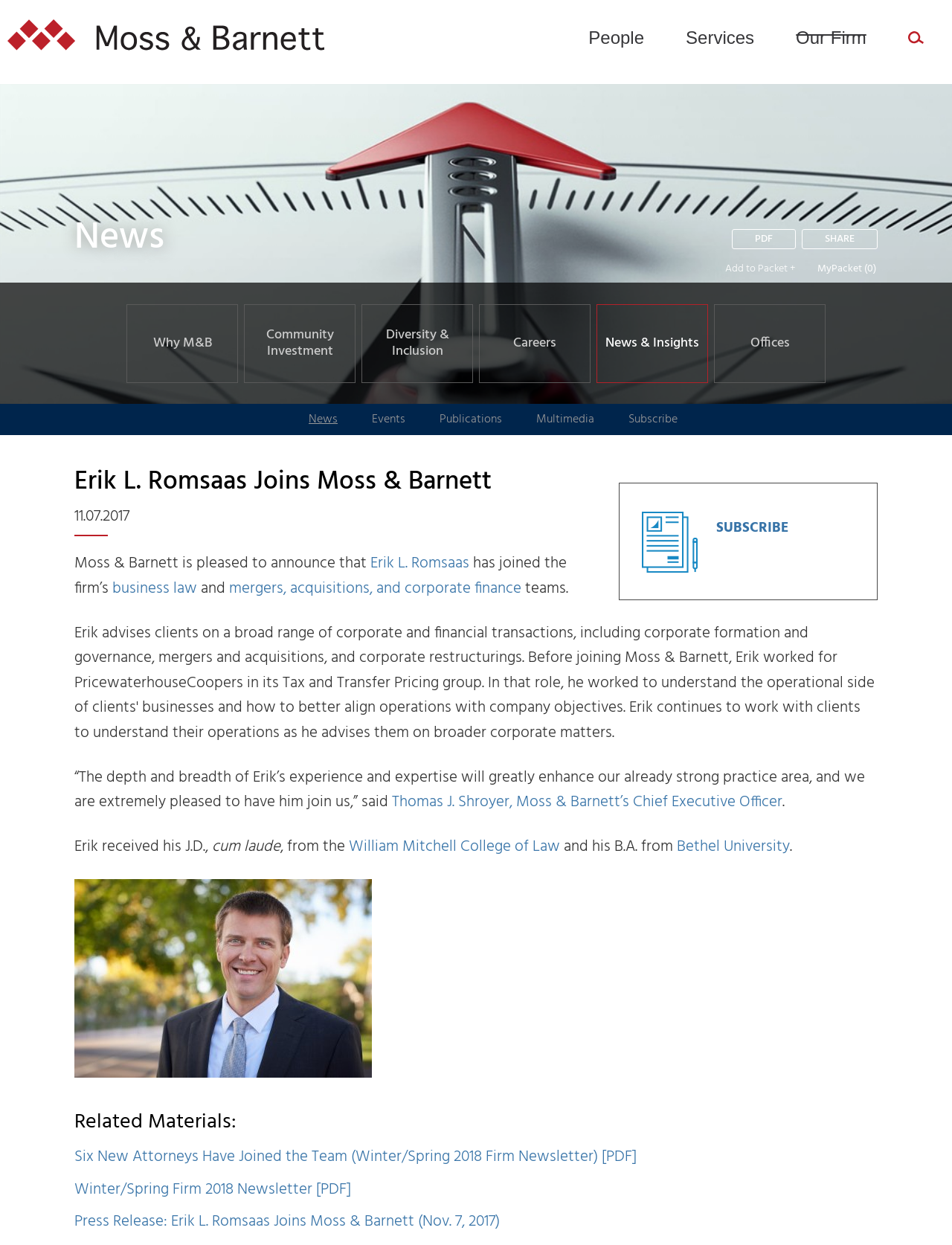Identify the bounding box coordinates of the region I need to click to complete this instruction: "Read the news".

[0.078, 0.167, 0.173, 0.215]